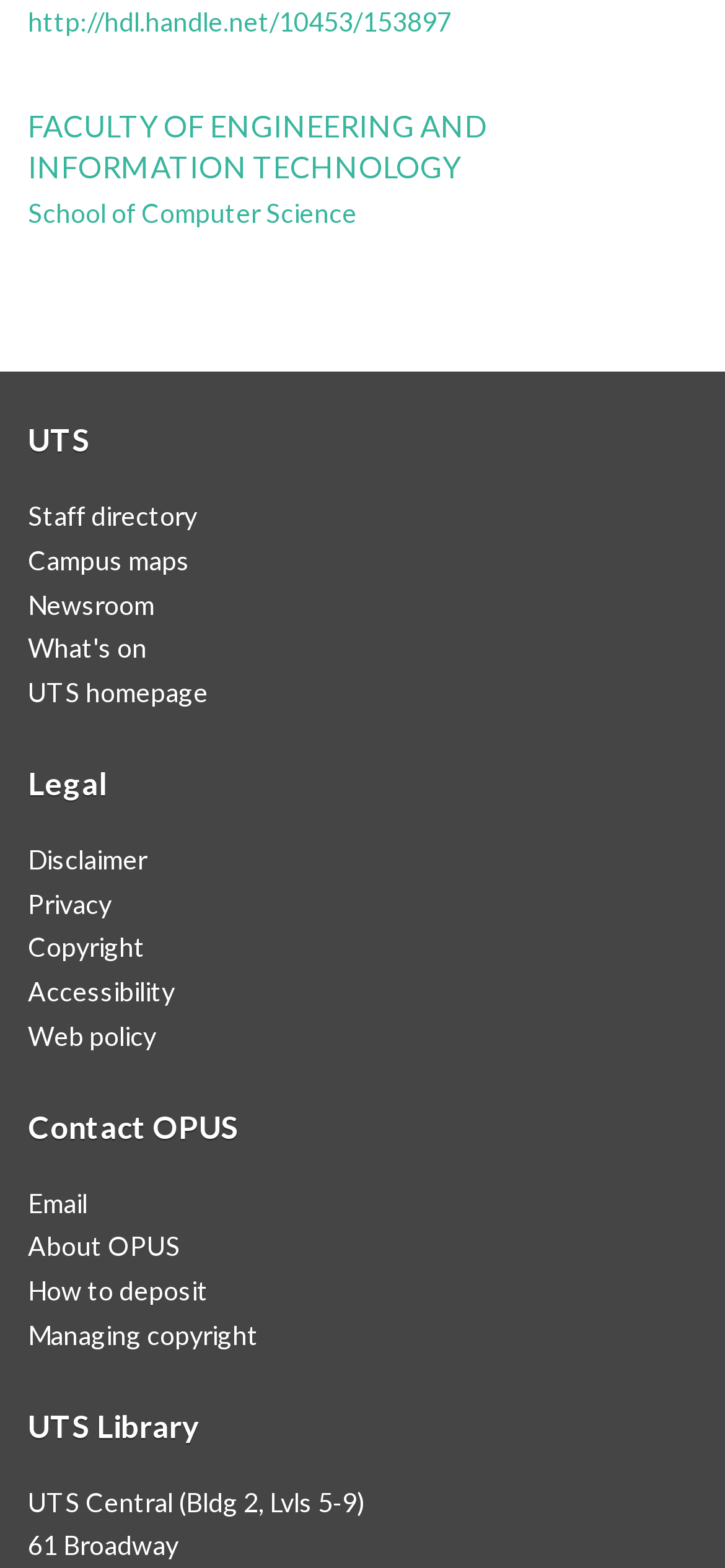Pinpoint the bounding box coordinates of the element that must be clicked to accomplish the following instruction: "Visit the UTS homepage". The coordinates should be in the format of four float numbers between 0 and 1, i.e., [left, top, right, bottom].

[0.038, 0.432, 0.287, 0.452]